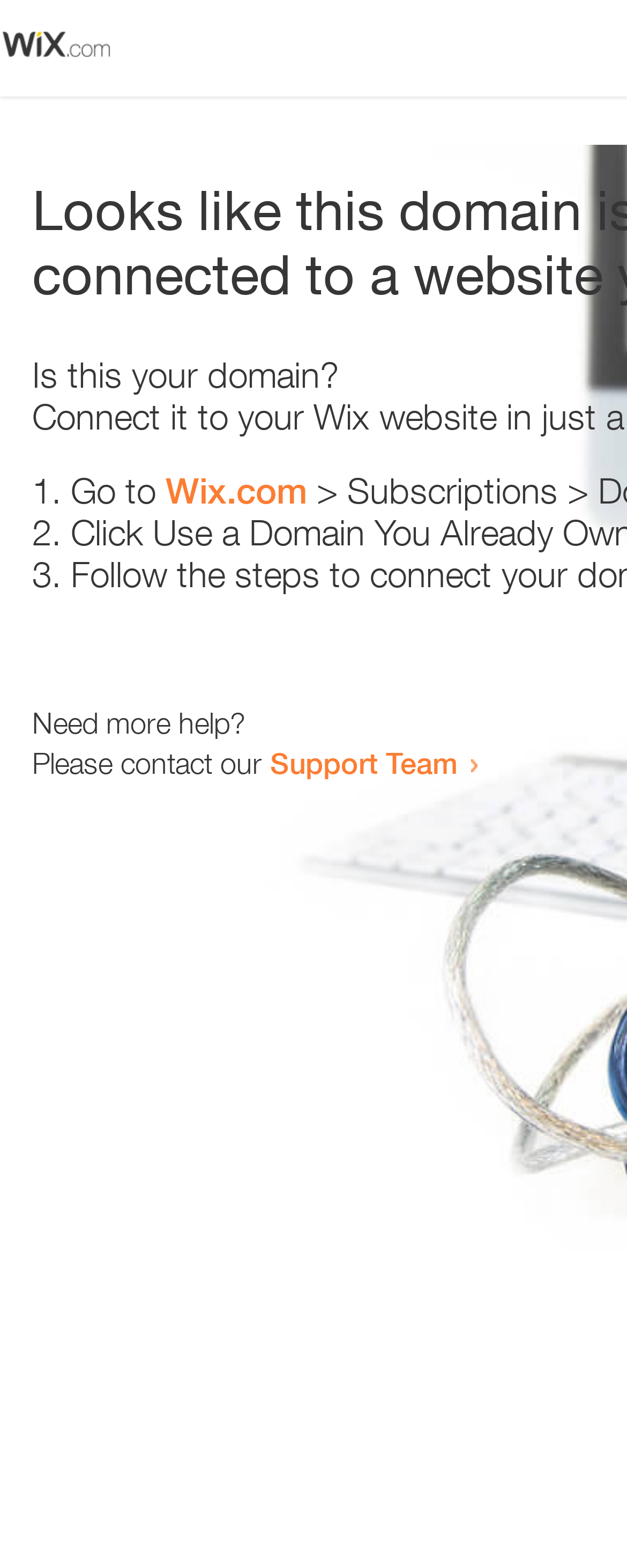For the element described, predict the bounding box coordinates as (top-left x, top-left y, bottom-right x, bottom-right y). All values should be between 0 and 1. Element description: Wix.com

[0.264, 0.3, 0.49, 0.326]